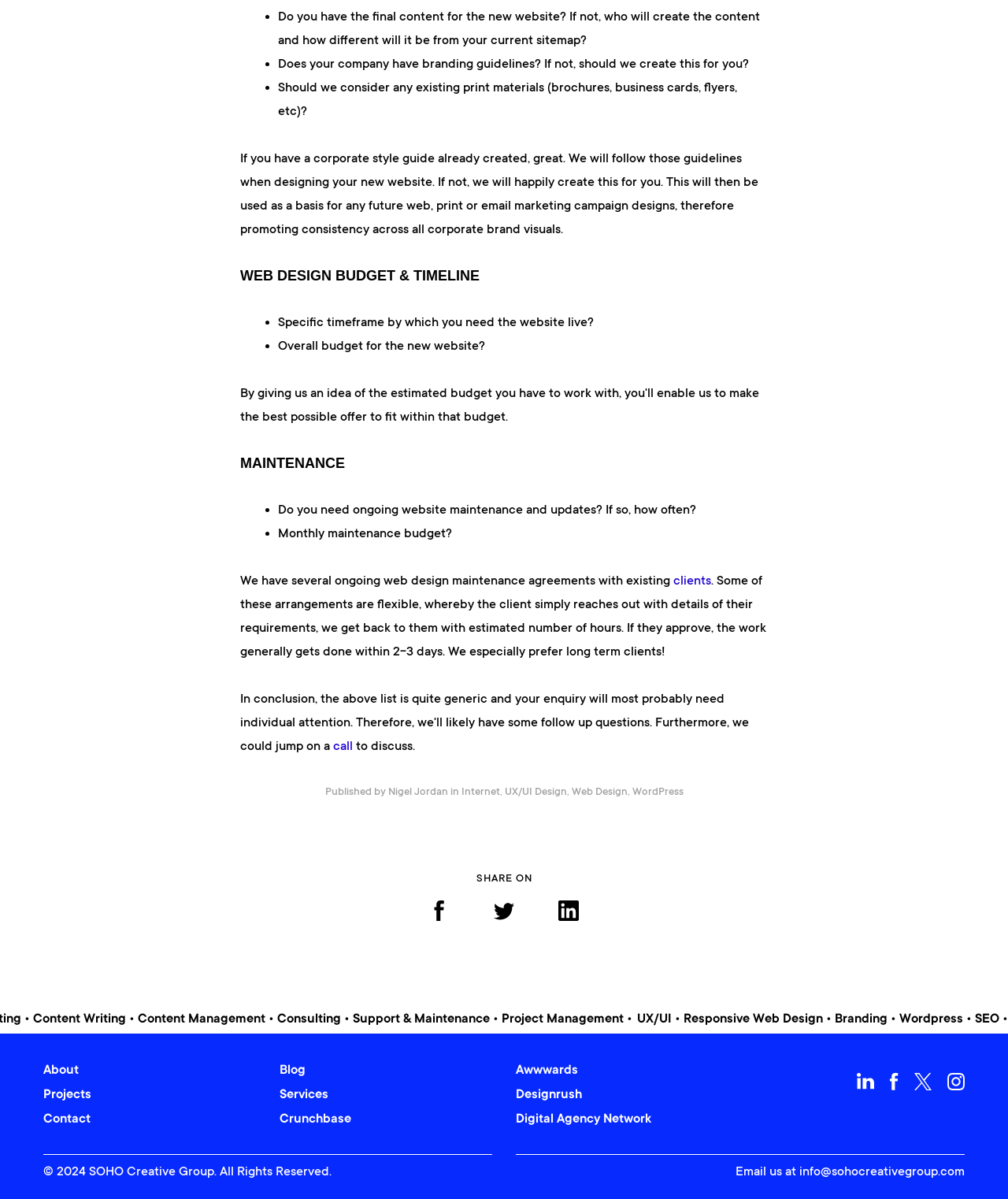Refer to the image and offer a detailed explanation in response to the question: What is the purpose of creating a corporate style guide?

According to the webpage, a corporate style guide is created to promote consistency across all corporate brand visuals. This is mentioned in the section 'WEB DESIGN BUDGET & TIMELINE' where it says 'If you have a corporate style guide already created, great. We will follow those guidelines when designing your new website. If not, we will happily create this for you. This will then be used as a basis for any future web, print or email marketing campaign designs, therefore promoting consistency across all corporate brand visuals.'